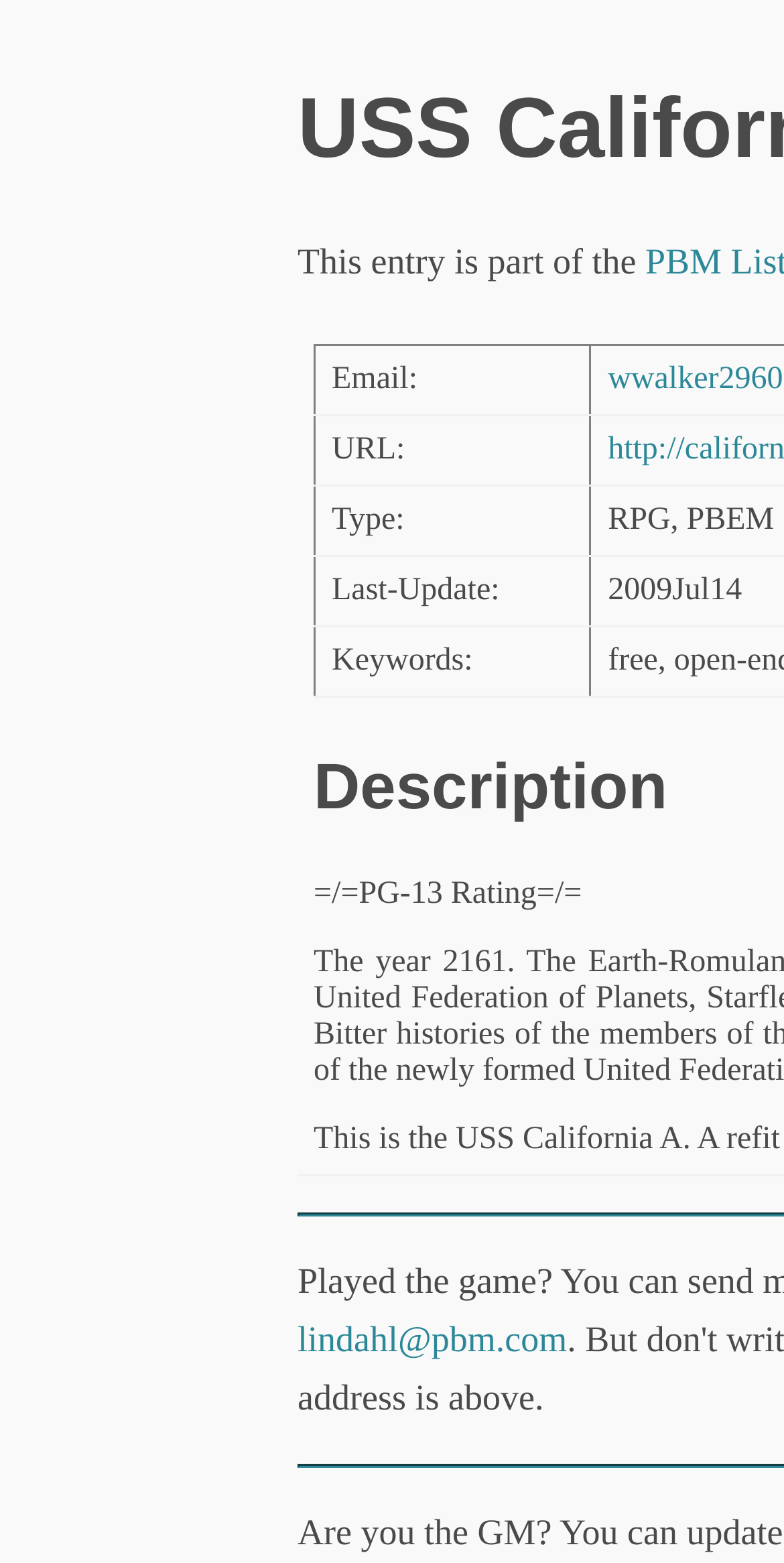What is the type of information provided about the USS California?
Please ensure your answer to the question is detailed and covers all necessary aspects.

I found the type of information by looking at the gridcell elements with labels 'Email:', 'URL:', 'Type:', 'Last-Update:', and 'Keywords:' which are located at [0.401, 0.221, 0.754, 0.266], [0.401, 0.266, 0.311], [0.401, 0.311, 0.356], [0.401, 0.356, 0.401], and [0.401, 0.401, 0.446] respectively. These labels suggest that the webpage provides information about the USS California's email, URL, type, last update, and keywords.